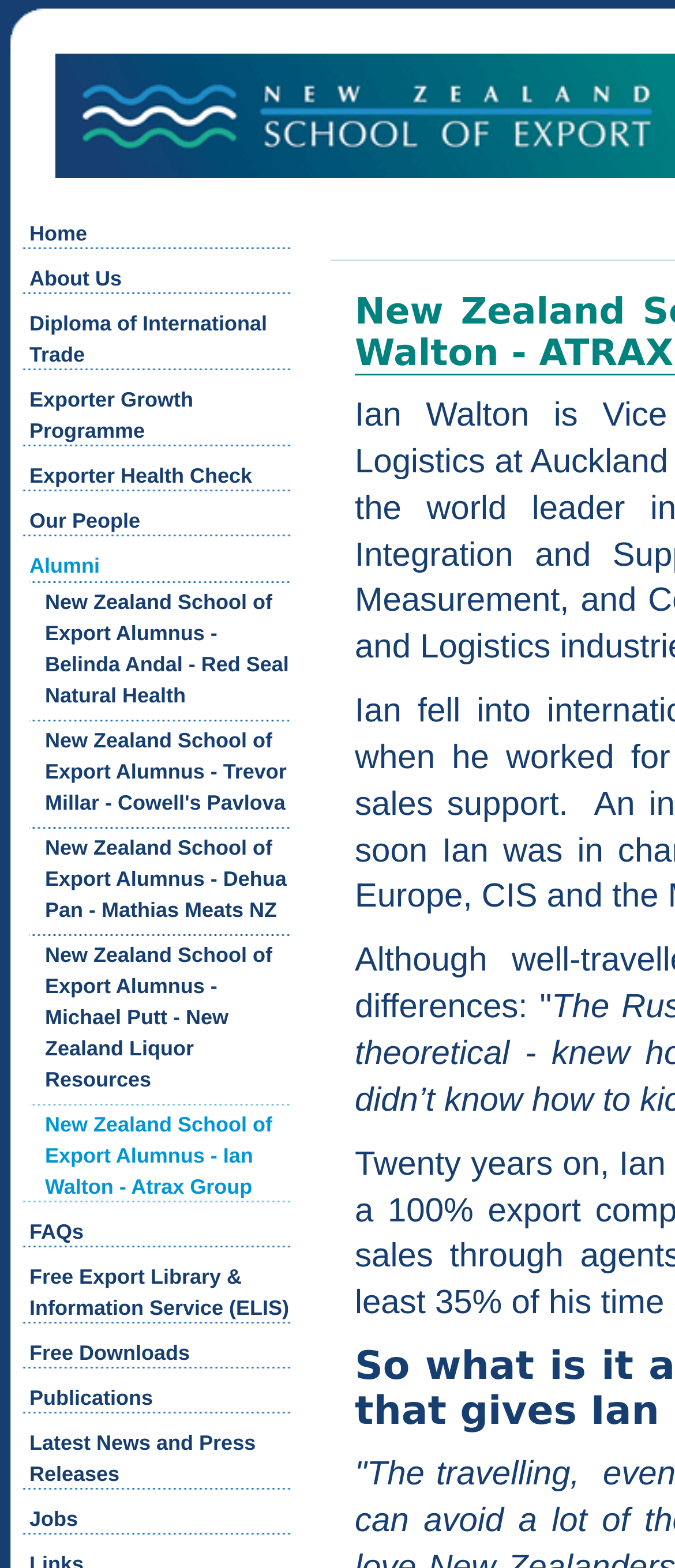Determine the bounding box coordinates of the clickable element to achieve the following action: 'read about Ian Walton's experience'. Provide the coordinates as four float values between 0 and 1, formatted as [left, top, right, bottom].

[0.067, 0.709, 0.403, 0.765]